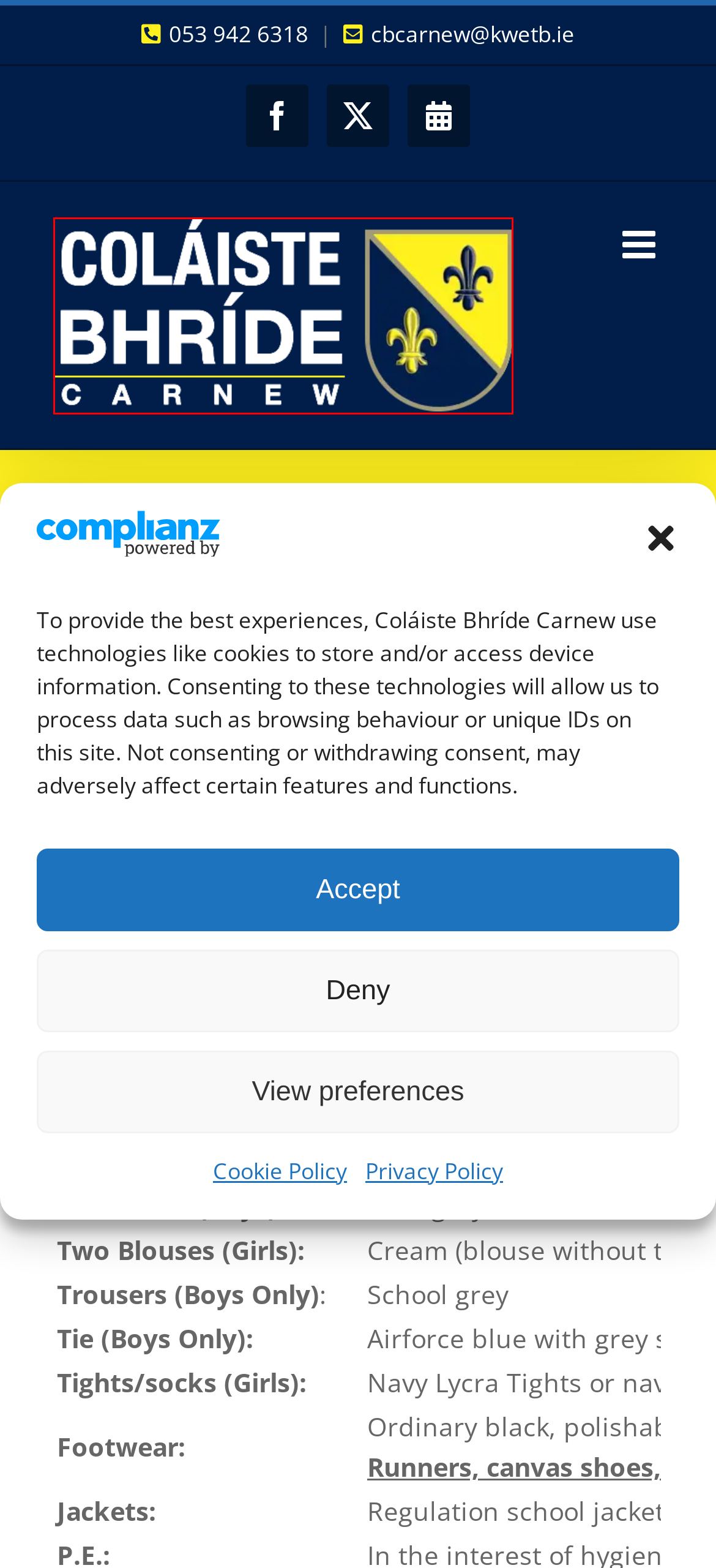You have received a screenshot of a webpage with a red bounding box indicating a UI element. Please determine the most fitting webpage description that matches the new webpage after clicking on the indicated element. The choices are:
A. Guide for Parents Booklet – Coláiste Bhríde Carnew
B. Coláiste Bhríde Carnew – Second Level School, Carnew, Co. Wicklow
C. Privacy Policy – Coláiste Bhríde Carnew
D. Coláiste Bhríde - School Uniforms Direct Ireland
E. Cookie Policy (EU) – Coláiste Bhríde Carnew
F. Kaideen Knitwear in Baltinglass   Co. Wicklow | goldenpages.ie
G. Parents’ Association – Coláiste Bhríde Carnew
H. Presentations, Forms, Newsletters & Notices – Coláiste Bhríde Carnew

B